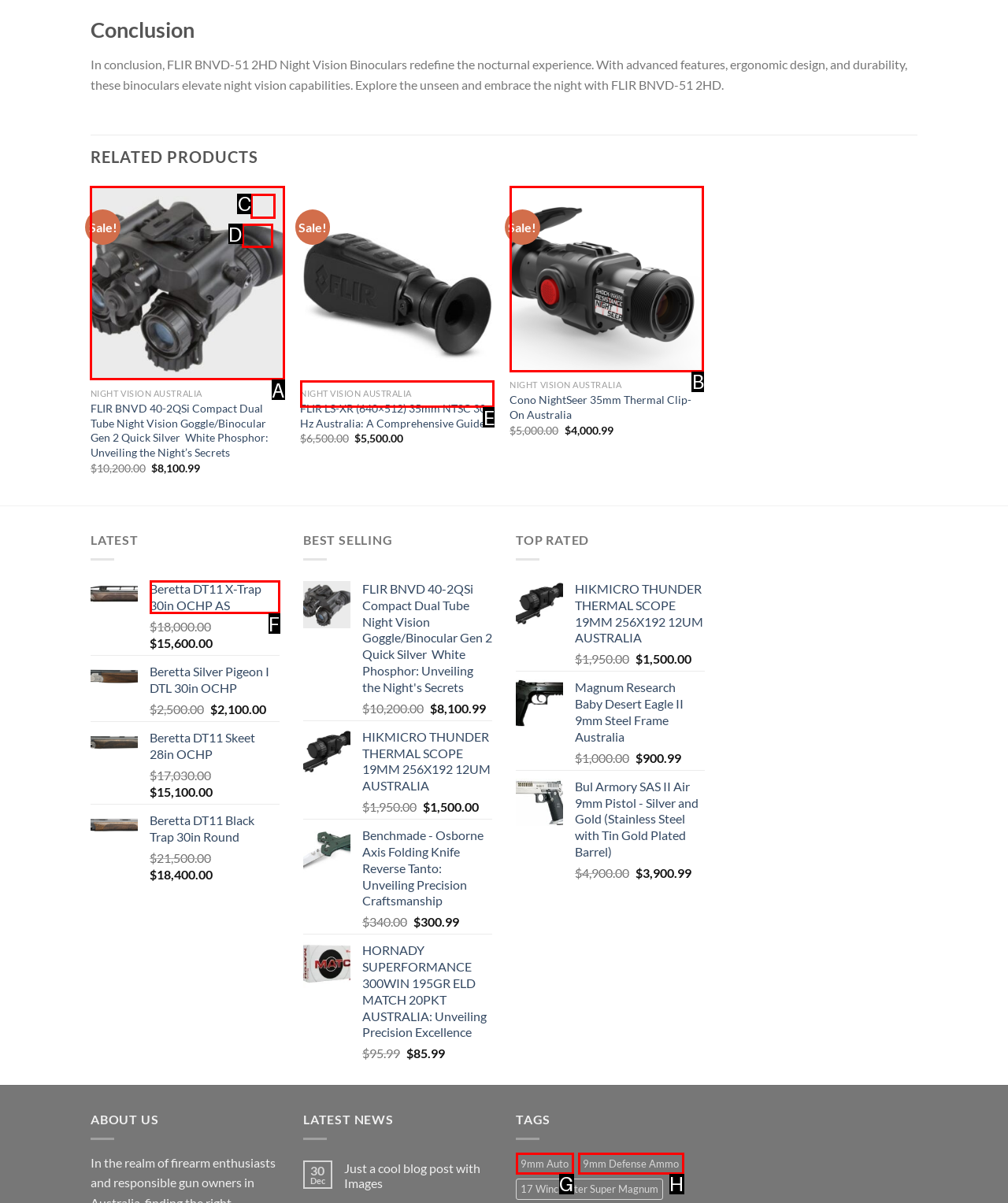Identify the HTML element that corresponds to the description: 9mm Defense Ammo Provide the letter of the matching option directly from the choices.

H